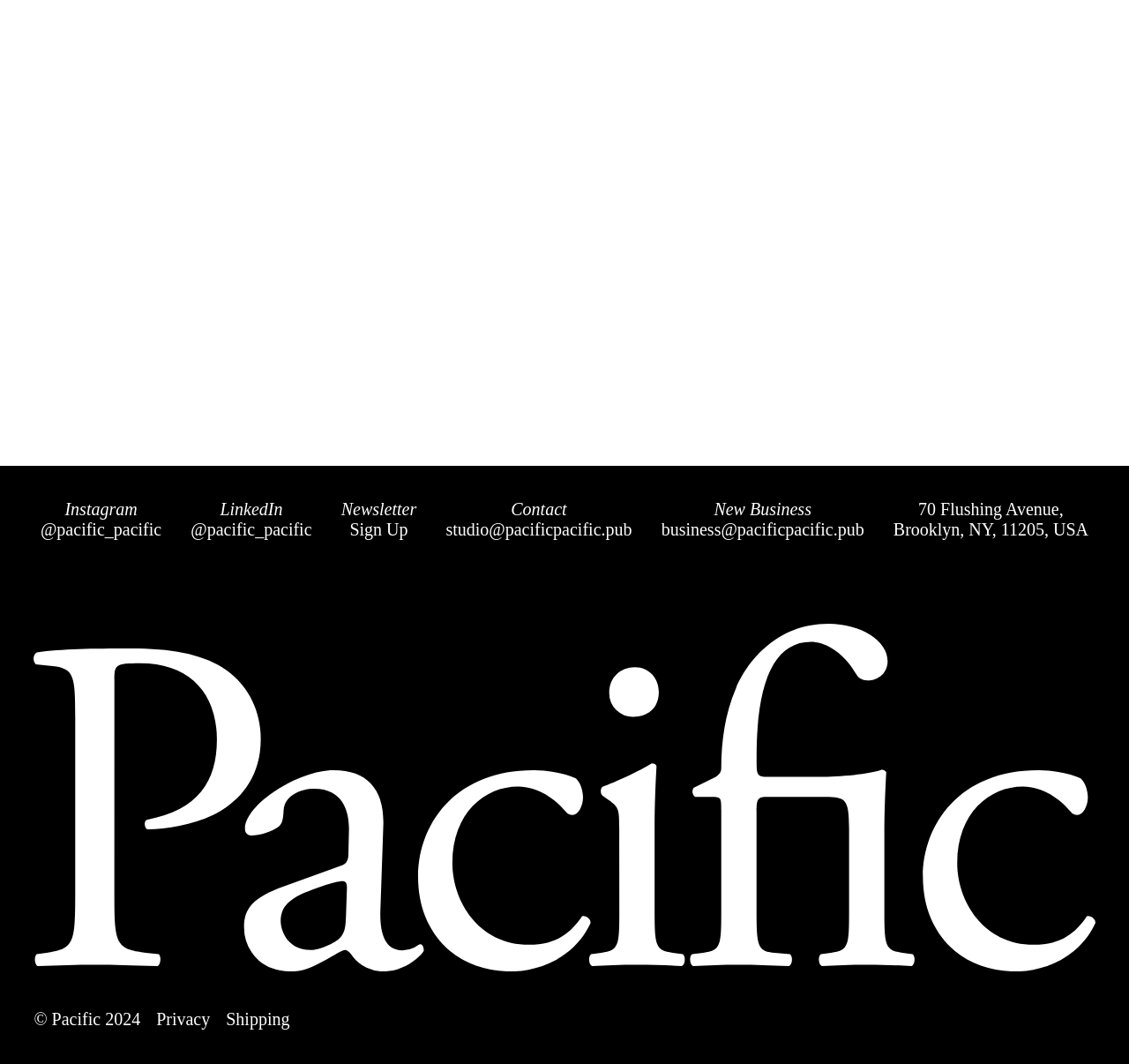Give the bounding box coordinates for the element described as: "Contactstudio@pacificpacific.pub".

[0.395, 0.47, 0.56, 0.508]